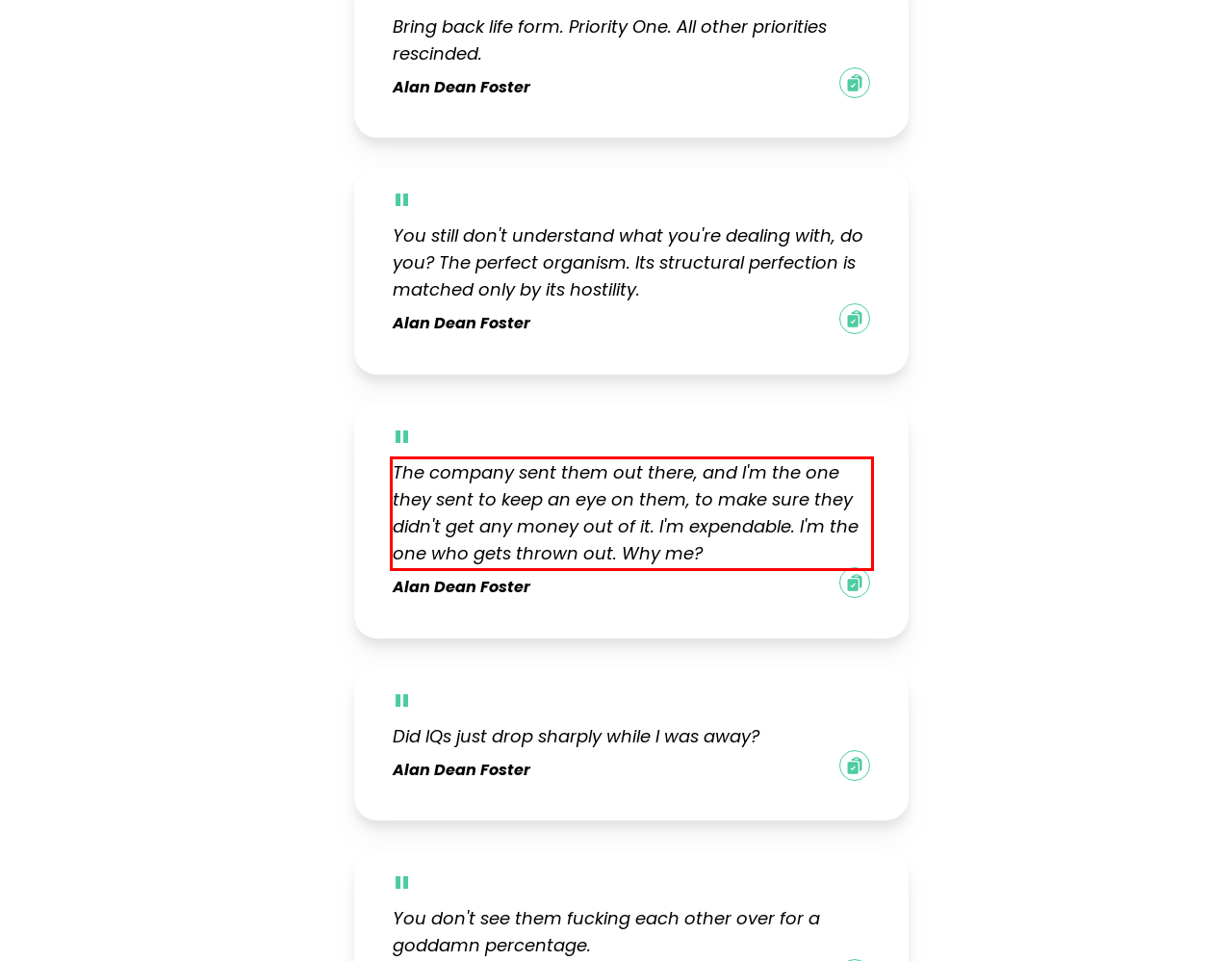Please use OCR to extract the text content from the red bounding box in the provided webpage screenshot.

The company sent them out there, and I'm the one they sent to keep an eye on them, to make sure they didn't get any money out of it. I'm expendable. I'm the one who gets thrown out. Why me?